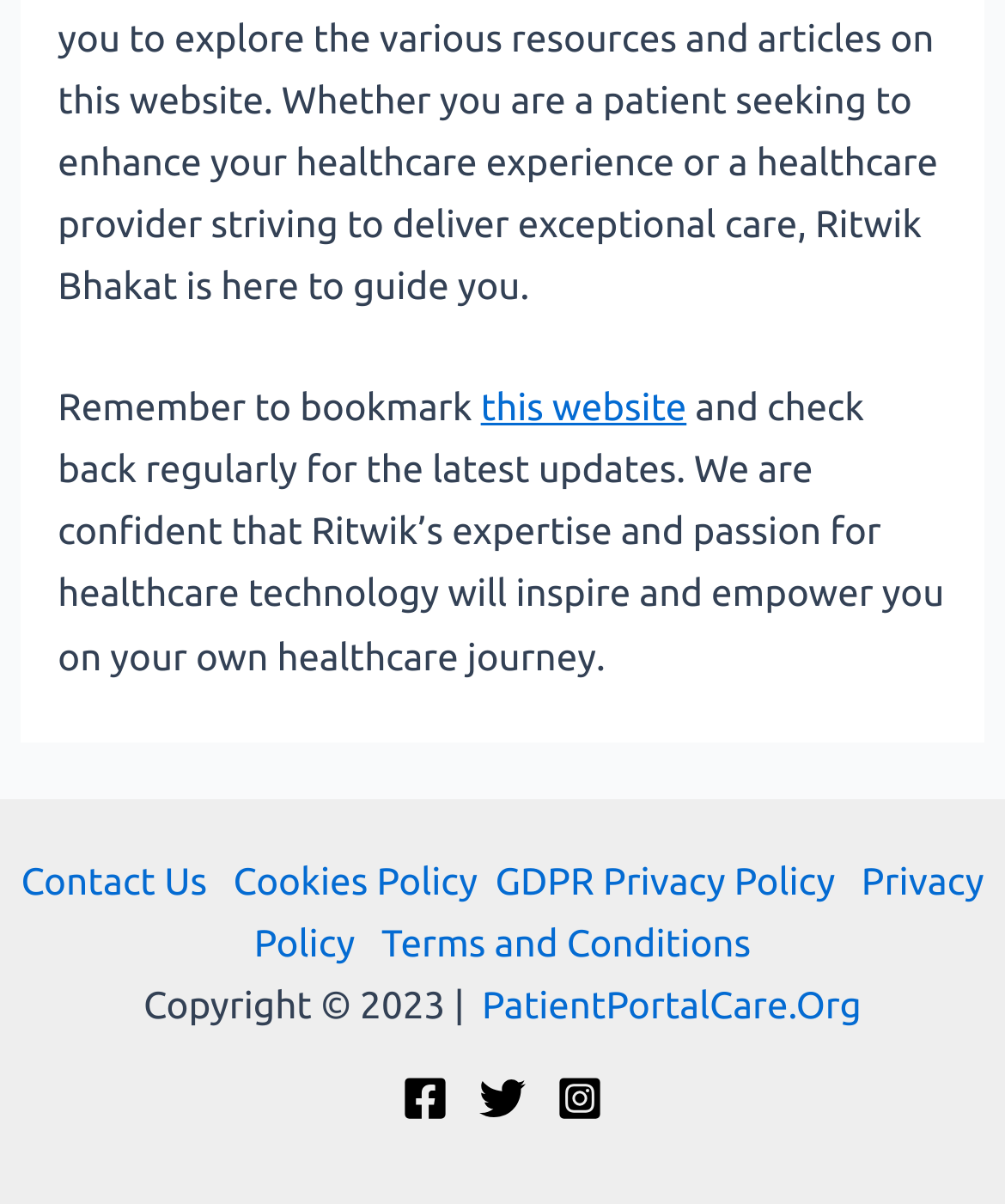Respond to the following question with a brief word or phrase:
What is the name of the website?

PatientPortalCare.Org